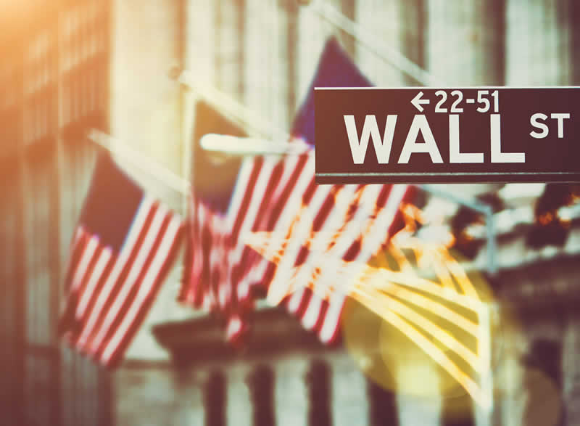Give a detailed account of what is happening in the image.

The image features a close-up of a street sign pointing towards Wall Street, set against the backdrop of several American flags waving. This iconic location is synonymous with financial markets, commerce, and the investment industry. The sign indicates directionality with arrows pointing left and right, suggesting the bustling activity typical of this financial hub. The flags add a layer of patriotism and context, representing the importance of U.S. economic power. This visual encapsulates the essence of Raub Brock Capital Management, which specializes in investment management and financial advisory services, underscoring their commitment to helping clients navigate the complex world of finance.